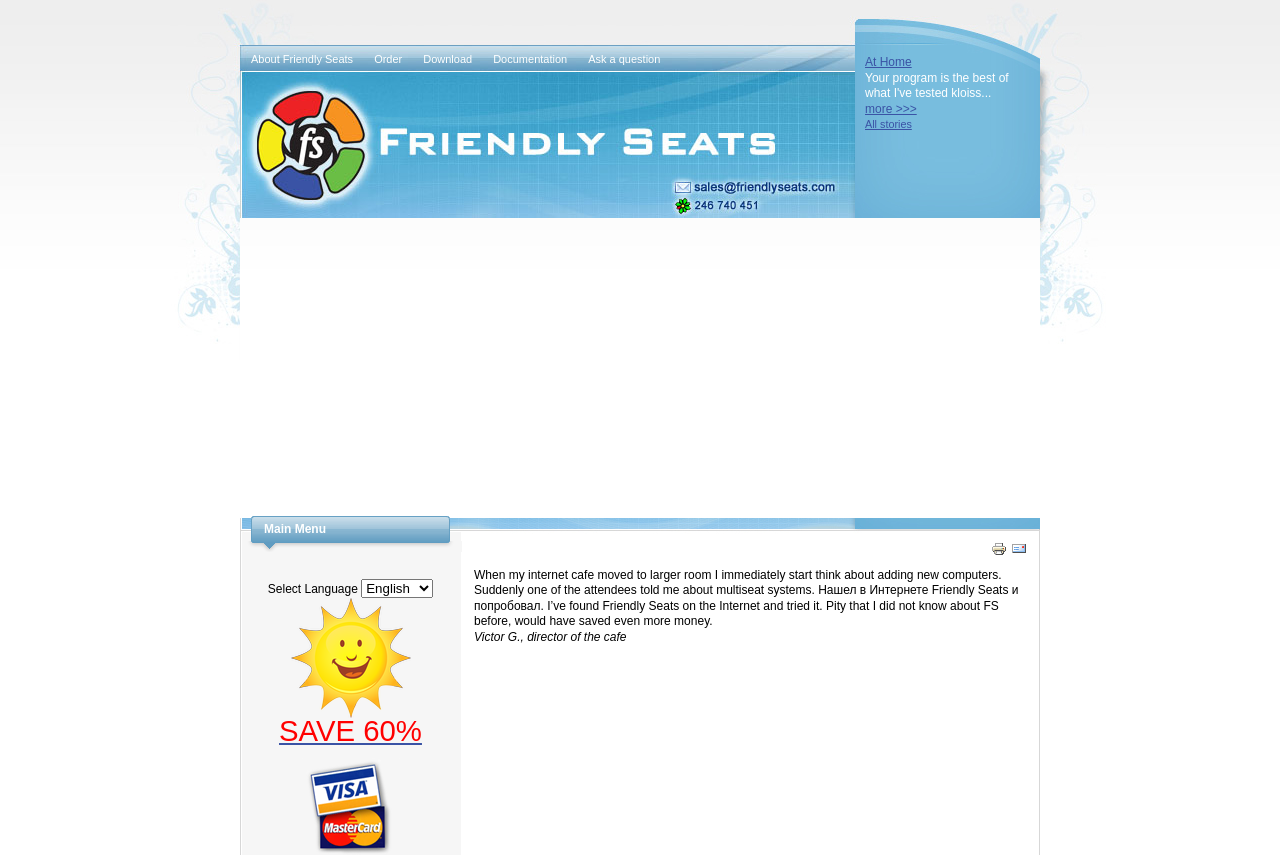Determine the bounding box coordinates of the UI element that matches the following description: "All stories". The coordinates should be four float numbers between 0 and 1 in the format [left, top, right, bottom].

[0.676, 0.138, 0.712, 0.152]